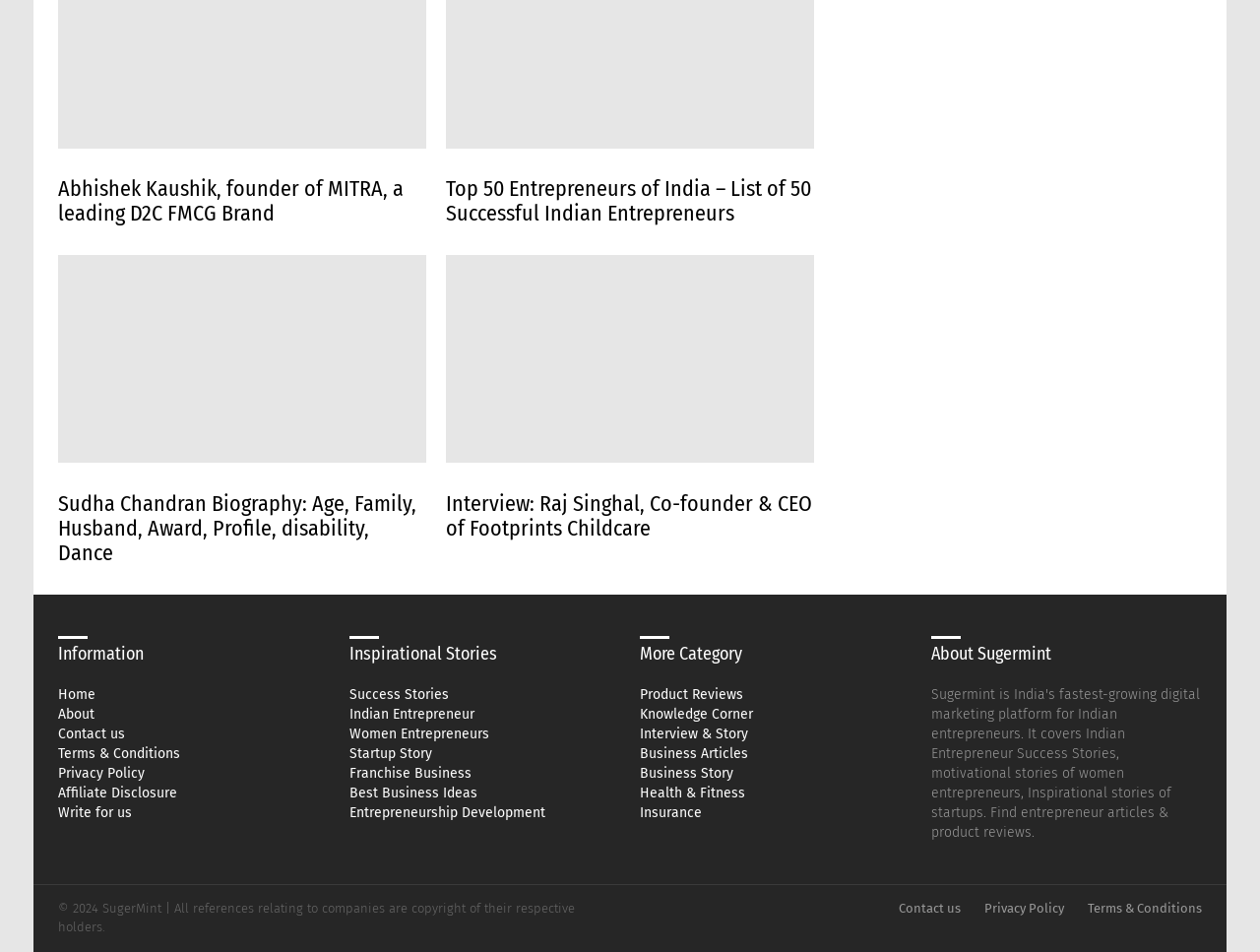How many entrepreneurs are listed on this page?
Please look at the screenshot and answer in one word or a short phrase.

2